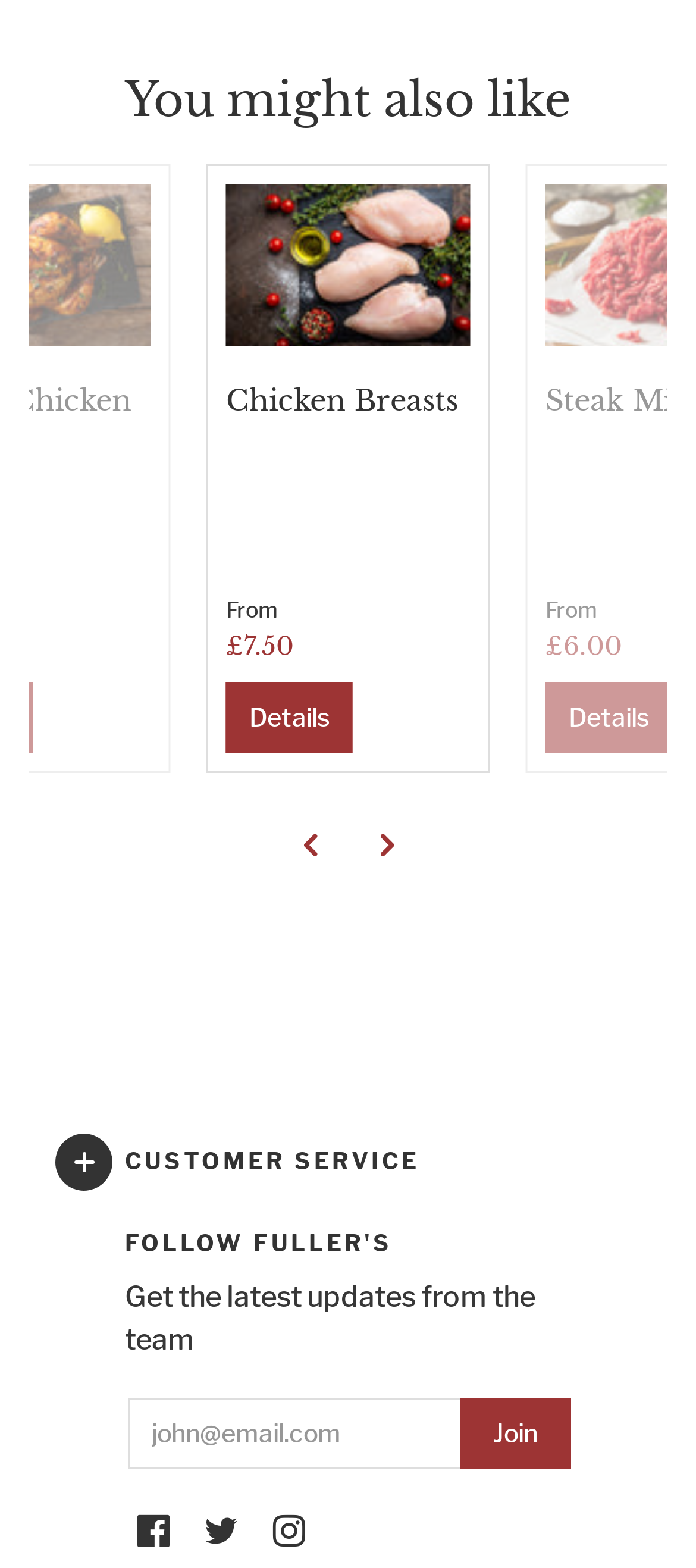Locate the bounding box coordinates of the clickable area needed to fulfill the instruction: "Leave a comment".

None